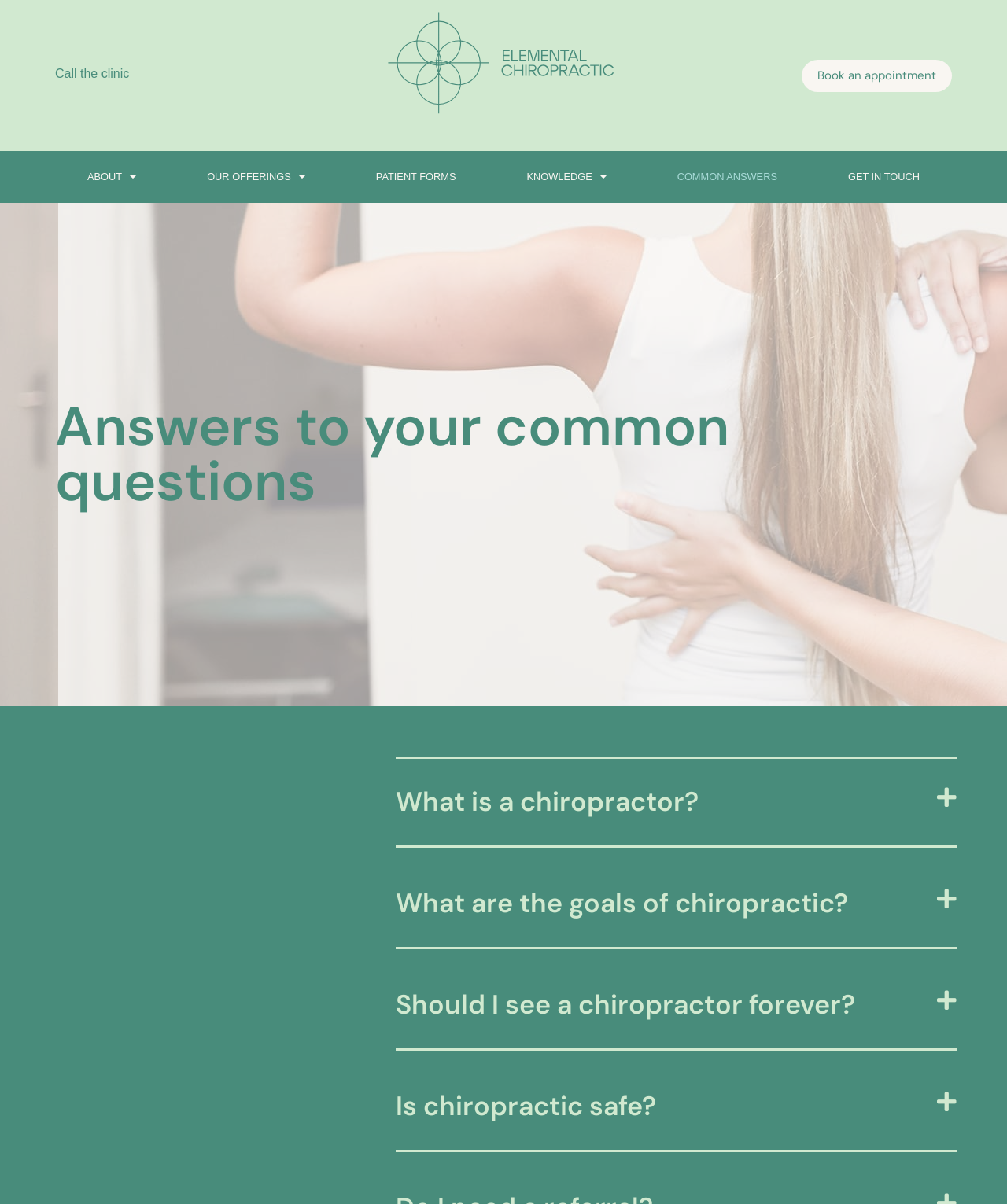How many buttons are there in the FAQ section?
Analyze the screenshot and provide a detailed answer to the question.

I counted the number of buttons in the FAQ section by looking at the elements with the type 'button' and found that there are 4 buttons with the texts 'What is a chiropractor?', 'What are the goals of chiropractic?', 'Should I see a chiropractor forever?', and 'Is chiropractic safe?'.